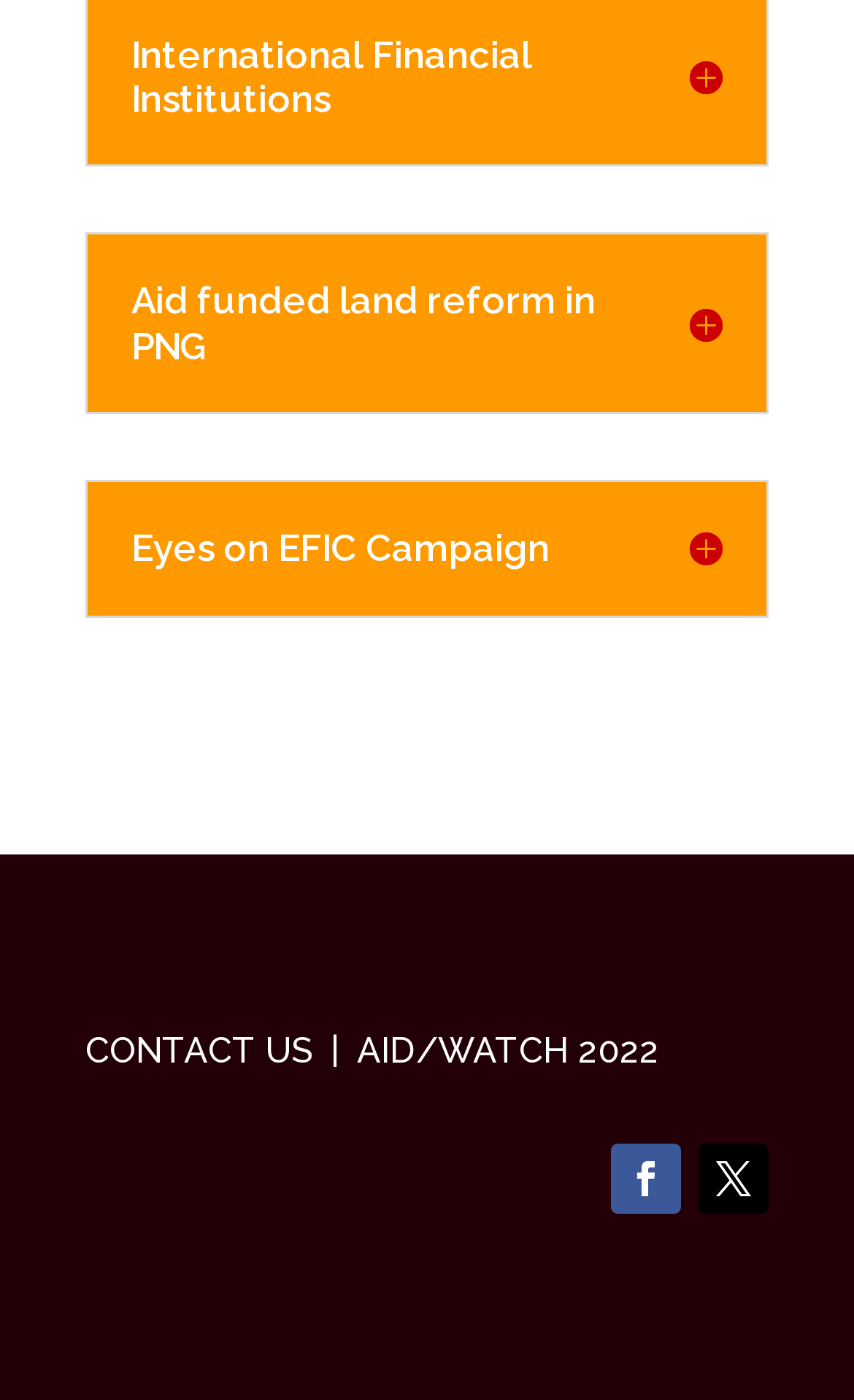What is the first heading on the webpage?
Based on the screenshot, answer the question with a single word or phrase.

International Financial Institutions